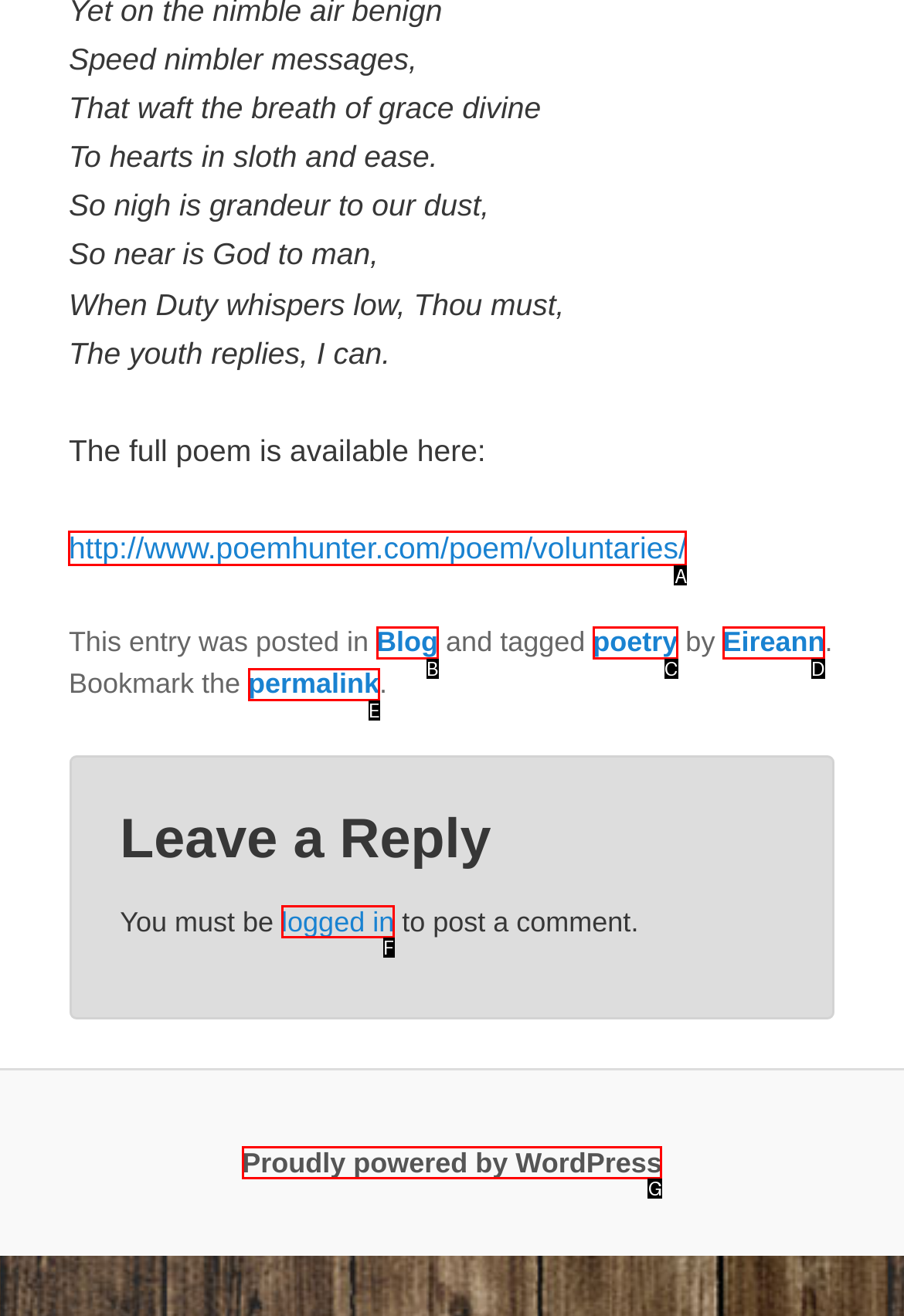From the given choices, identify the element that matches: logged in
Answer with the letter of the selected option.

F